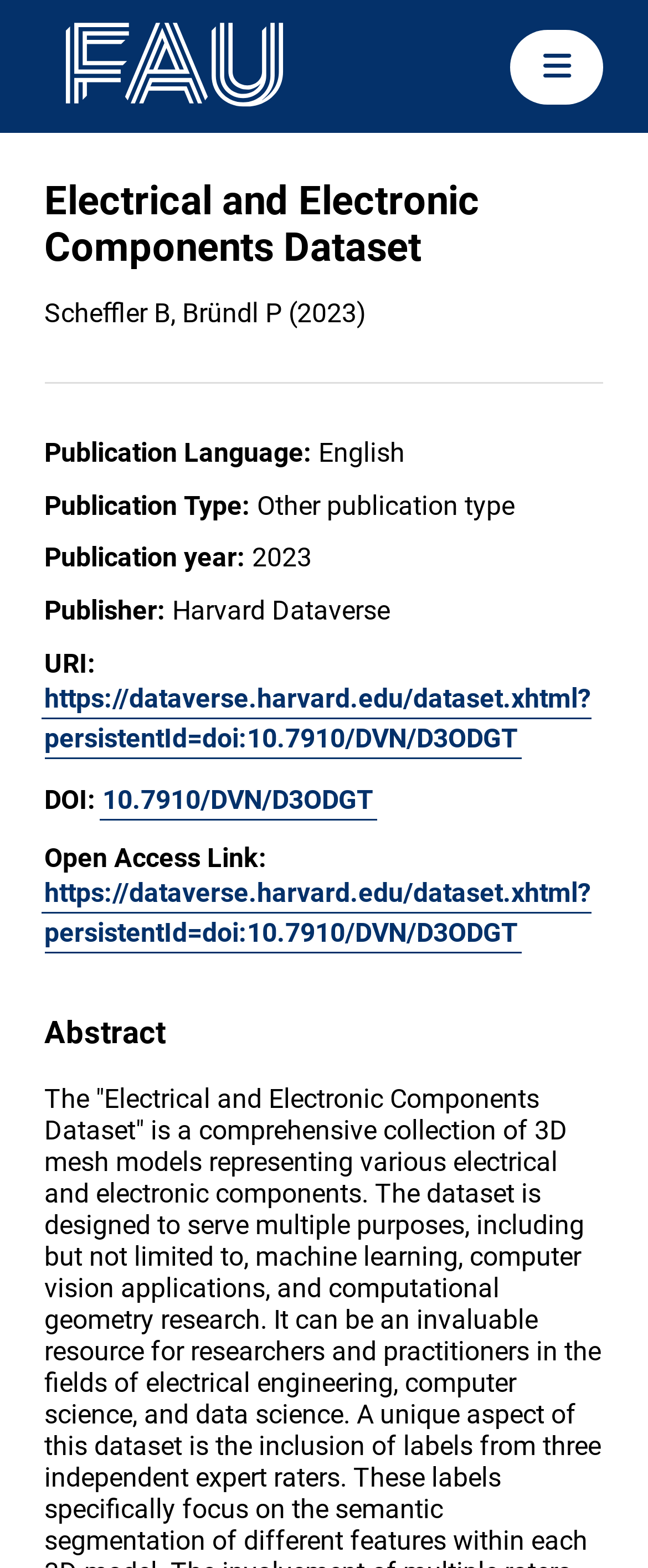What is the type of publication? Please answer the question using a single word or phrase based on the image.

Other publication type